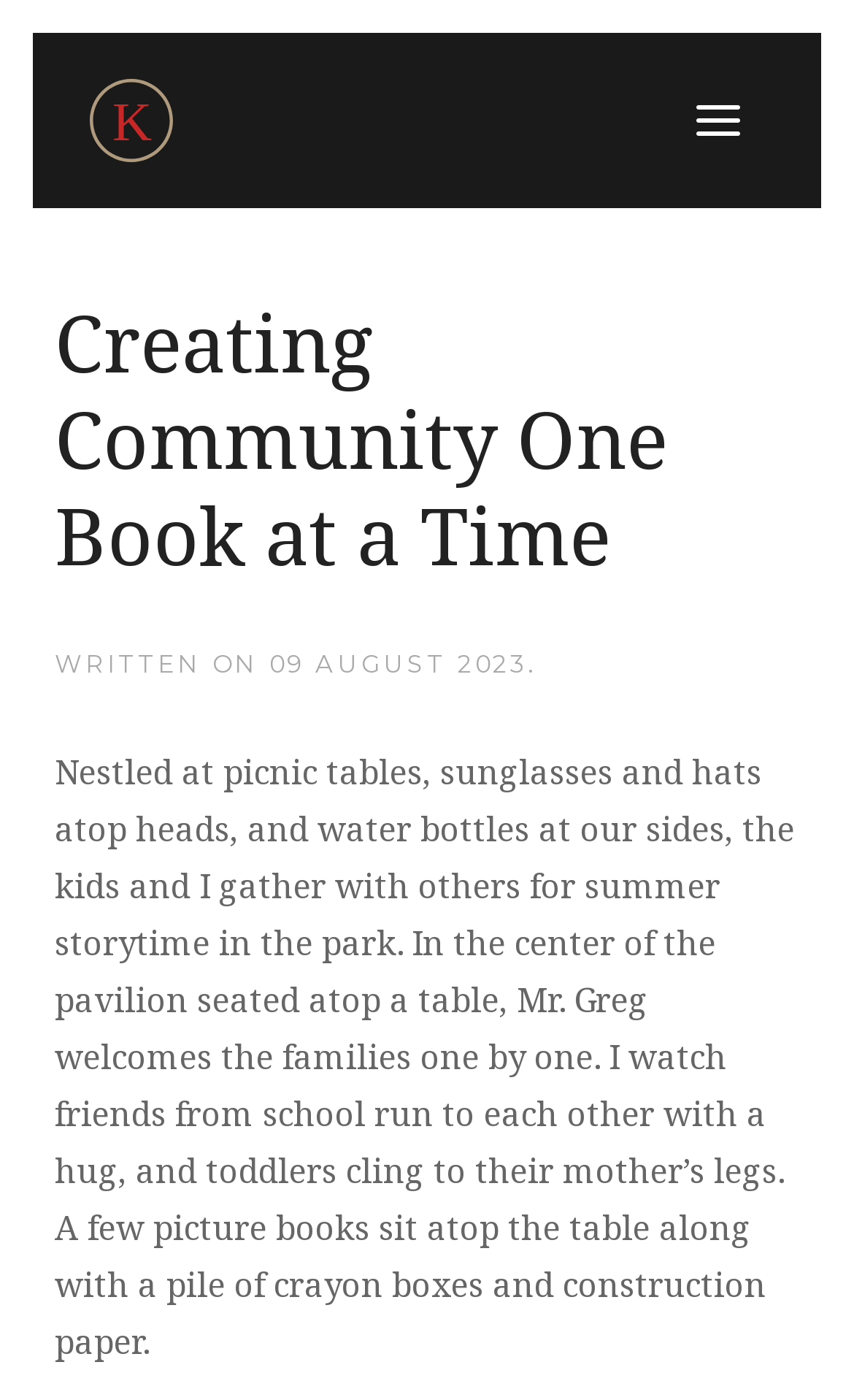What is the author of the article?
Please interpret the details in the image and answer the question thoroughly.

I found the author's name by looking at the text element that says 'Kimberly Knowle-Zeller' which is located below the image and above the social media links.